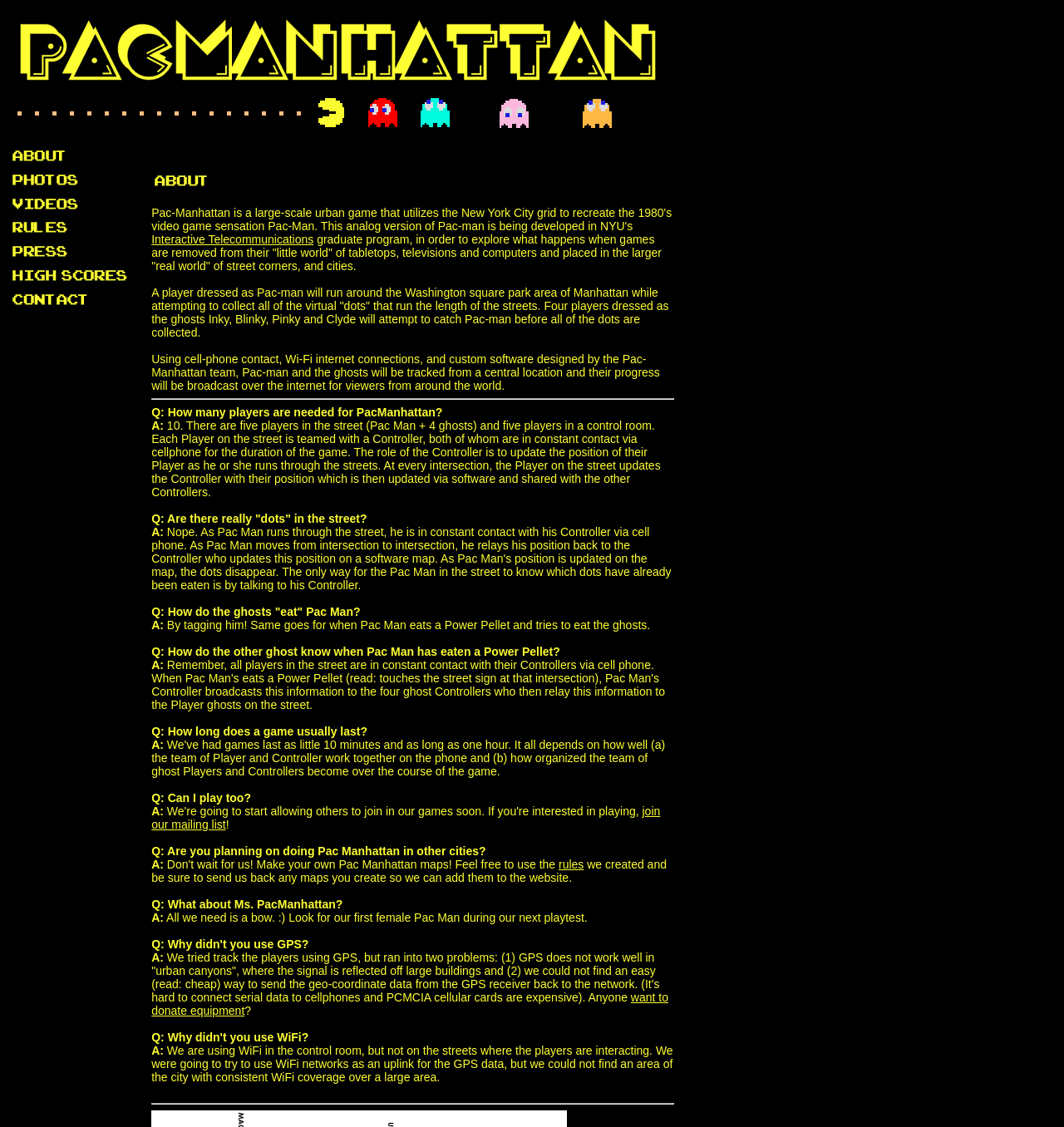Determine the bounding box coordinates in the format (top-left x, top-left y, bottom-right x, bottom-right y). Ensure all values are floating point numbers between 0 and 1. Identify the bounding box of the UI element described by: join our mailing list

[0.142, 0.714, 0.621, 0.737]